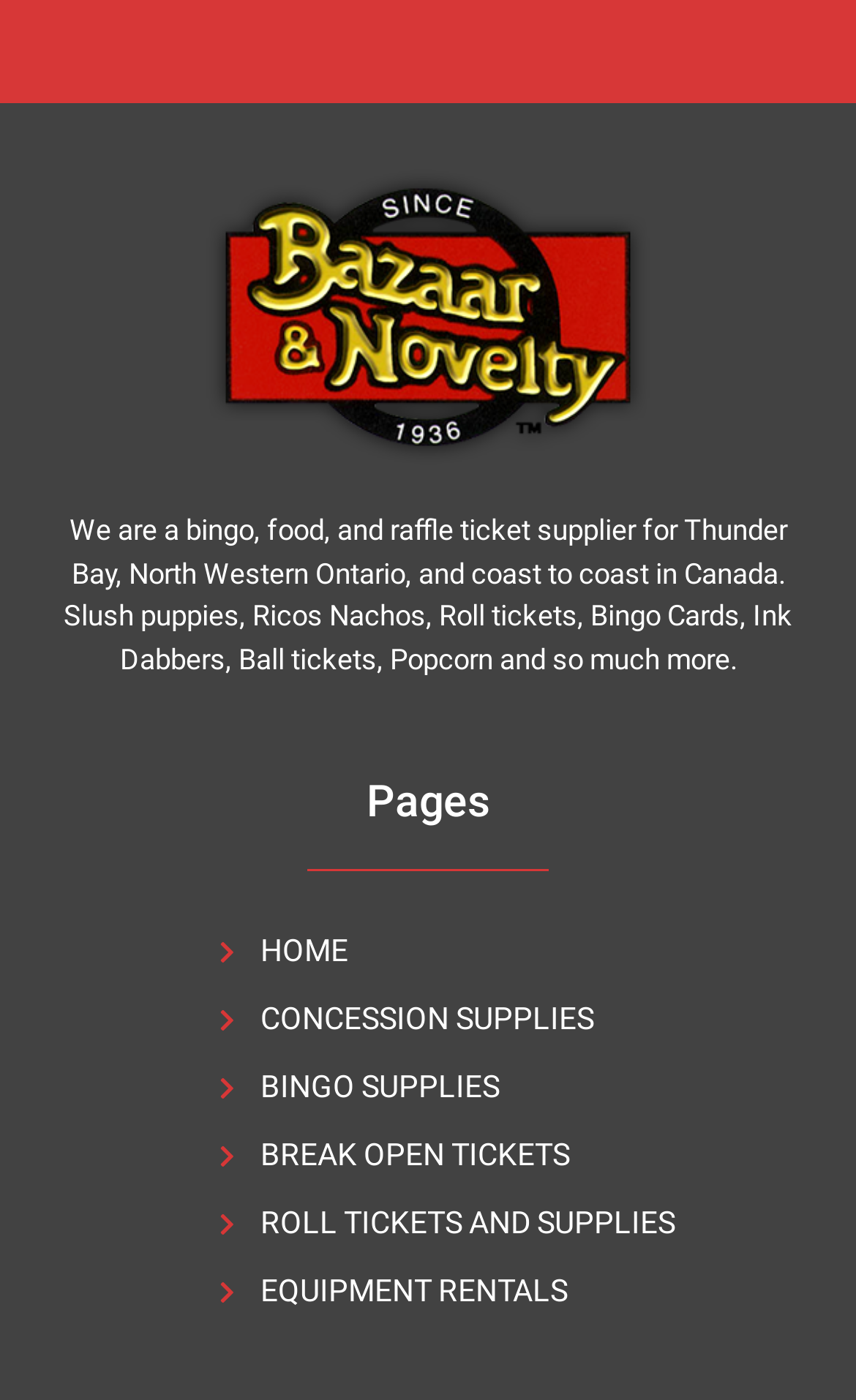Respond with a single word or phrase:
How many categories of products are listed?

6